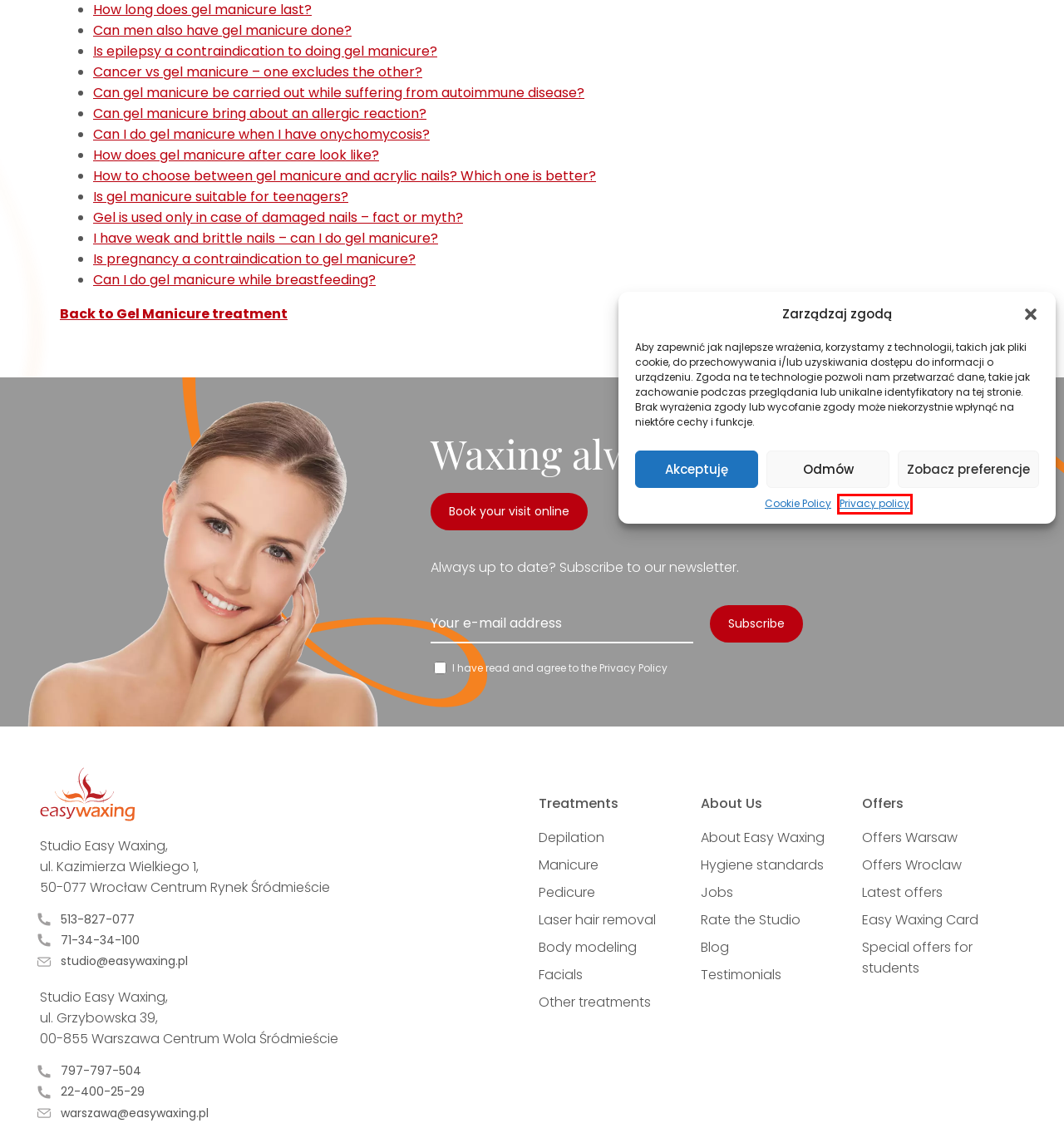Provided is a screenshot of a webpage with a red bounding box around an element. Select the most accurate webpage description for the page that appears after clicking the highlighted element. Here are the candidates:
A. Can gel manicure bring about an allergic reaction? - Easywaxing
B. I have weak and brittle nails – can I do gel manicure? - Easywaxing
C. Privacy policy - Easywaxing
D. Gel is used only in case of damaged nails – fact or myth? - Easywaxing
E. How does gel manicure after care look like? - Easywaxing
F. Can men also have gel manicure done? - Easywaxing
G. Can I do gel manicure when I have onychomycosis? - Easywaxing
H. Can gel manicure be carried out while suffering from autoimmune disease? - Easywaxing

C